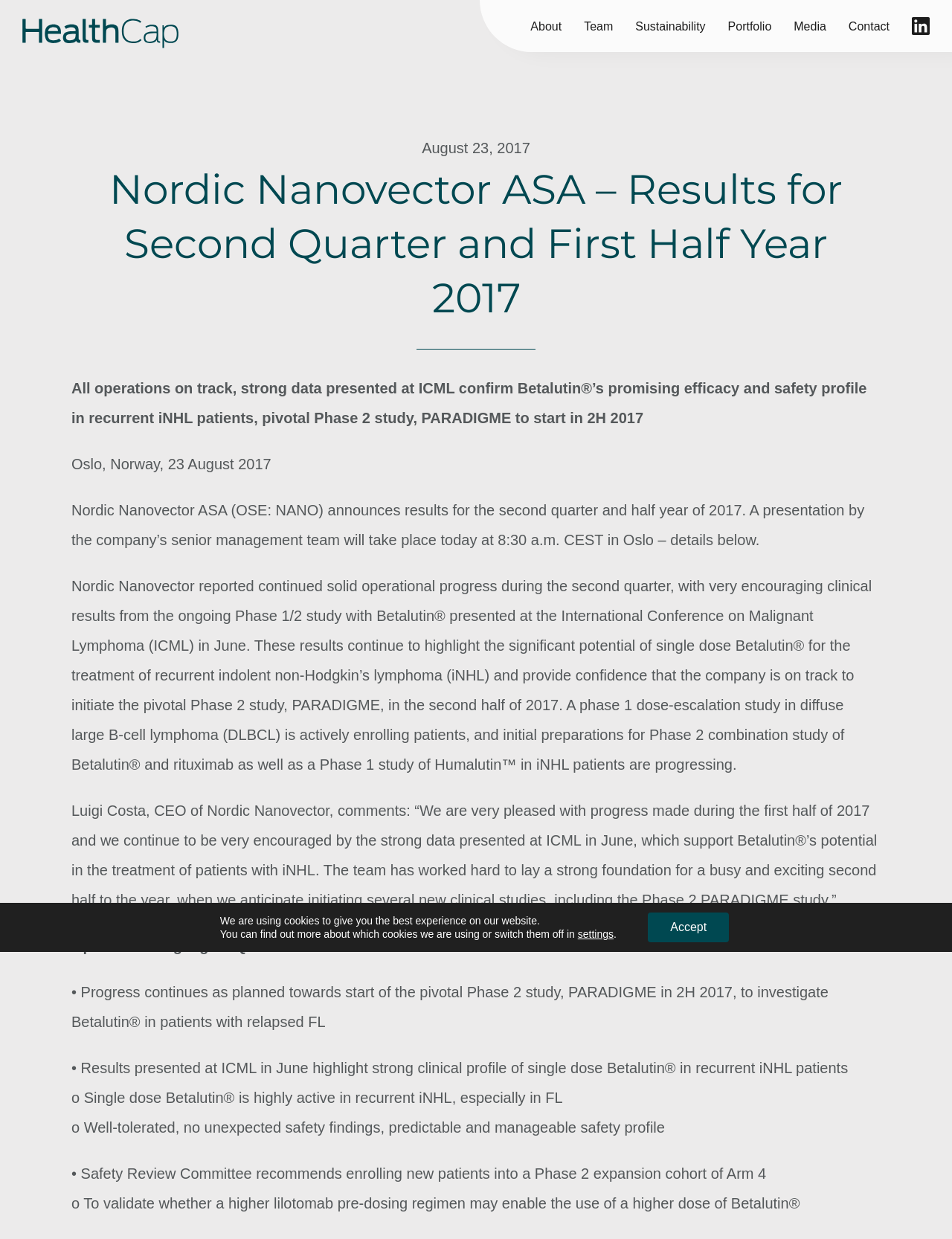What is the name of the company announcing results for the second quarter and half year of 2017?
Please answer the question with a single word or phrase, referencing the image.

Nordic Nanovector ASA